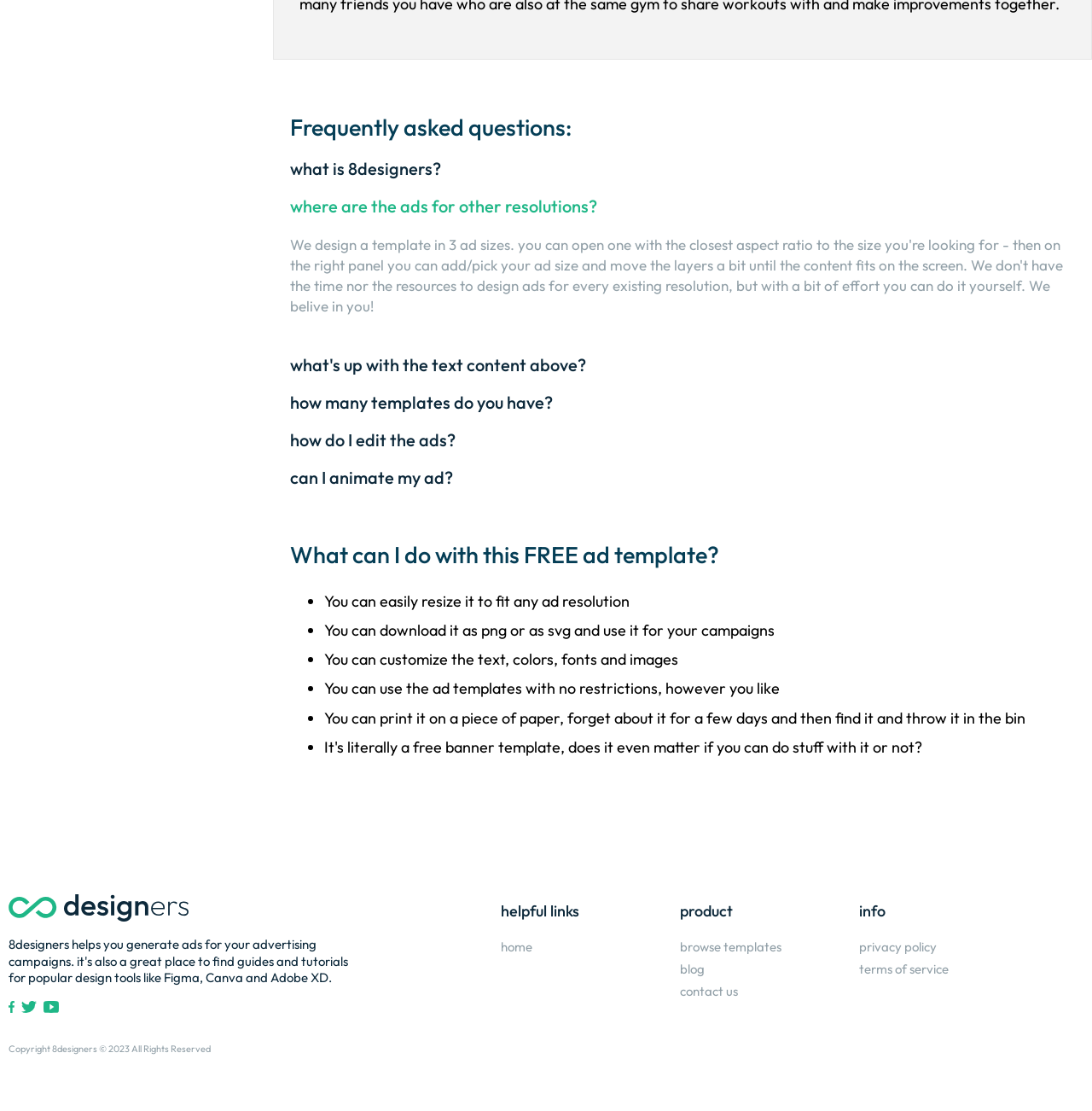What is the copyright information on the webpage?
Provide a thorough and detailed answer to the question.

The webpage has a copyright notice at the bottom, which states 'Copyright 8designers 2023 All Rights Reserved'. This indicates that the content on the webpage is owned by 8designers and is protected by copyright law.